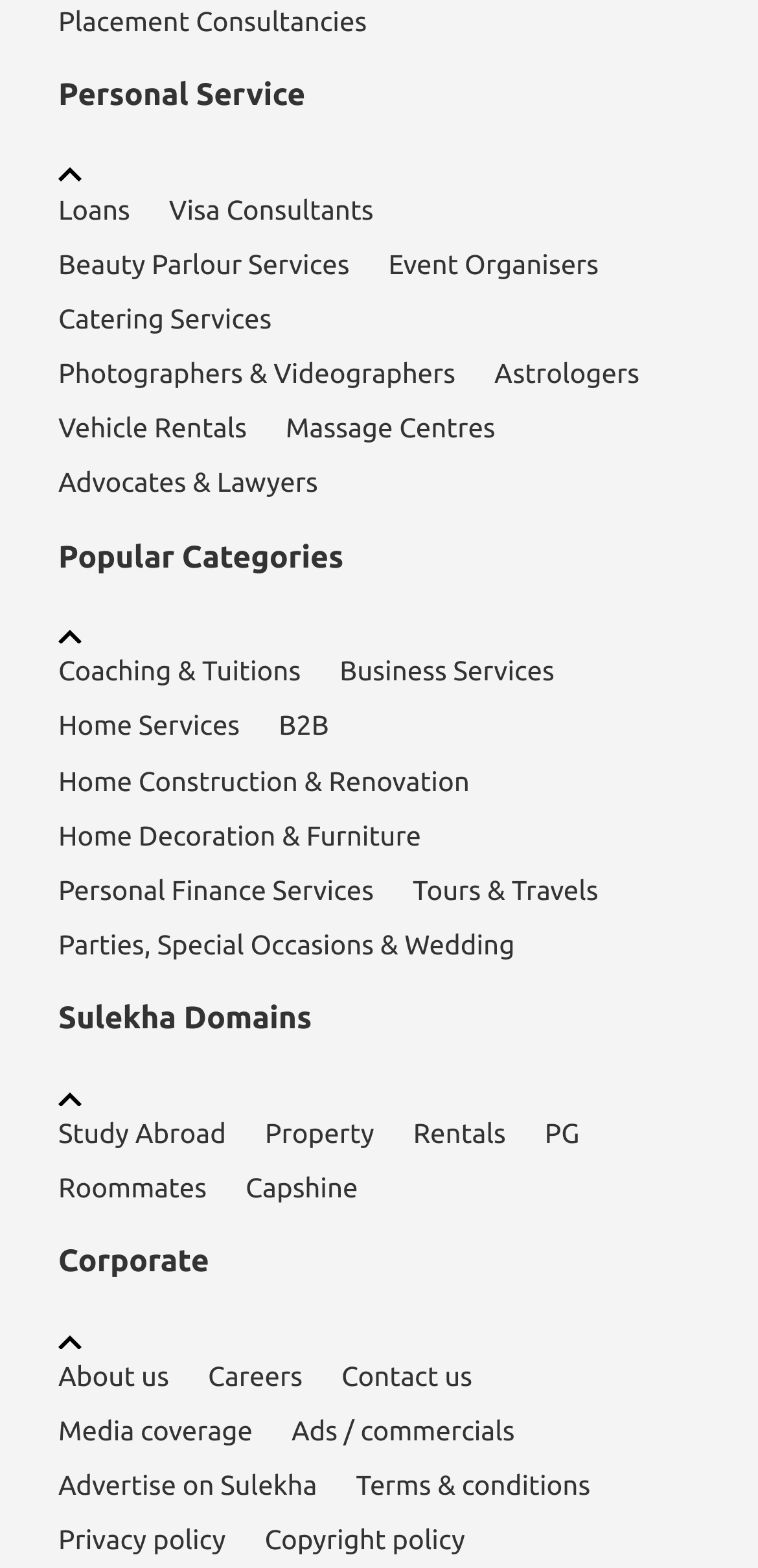Provide a brief response to the question below using a single word or phrase: 
What type of professionals can be found on the website?

Advocates & Lawyers